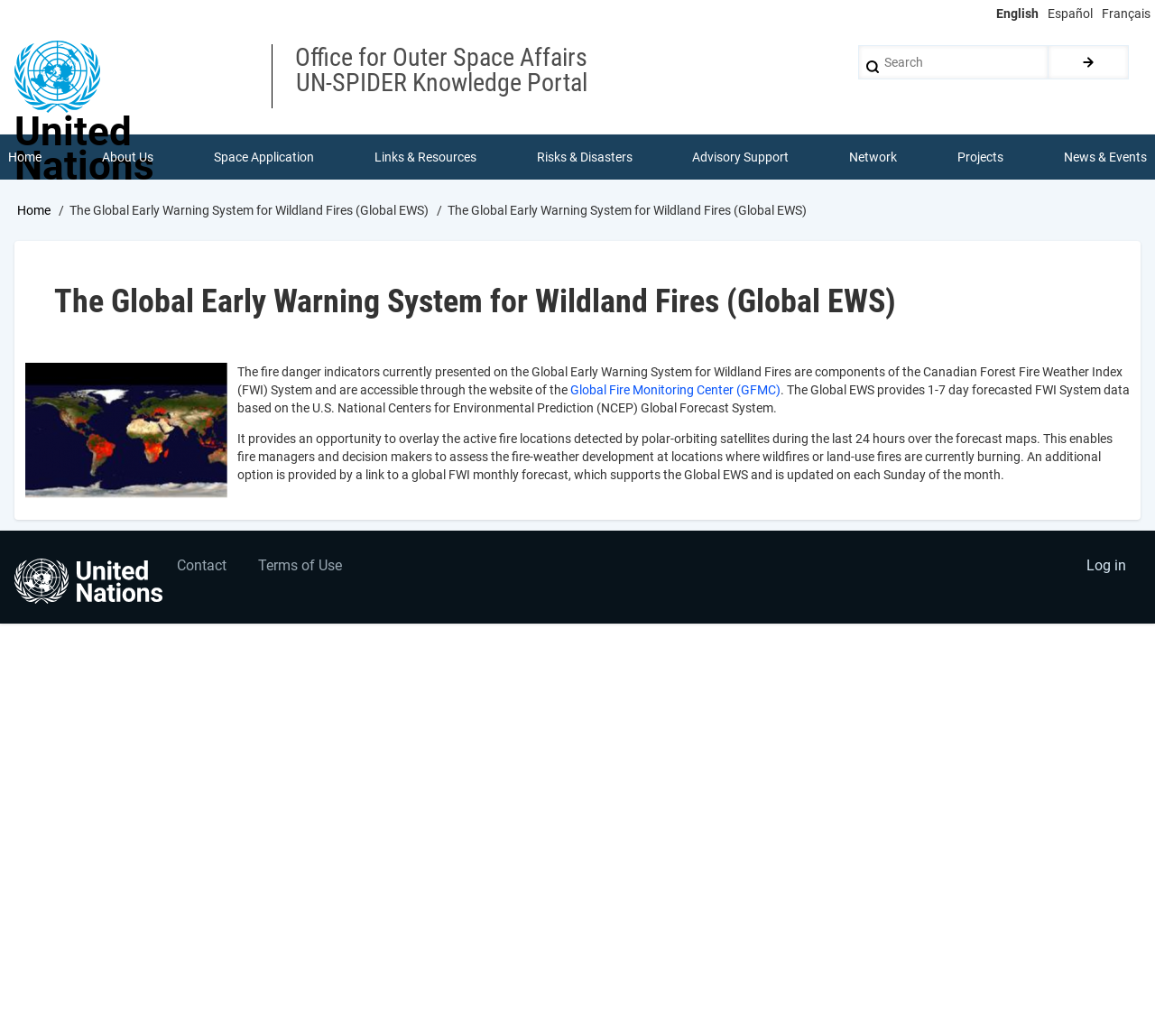Reply to the question below using a single word or brief phrase:
What is the frequency of updating the global FWI monthly forecast?

Each Sunday of the month